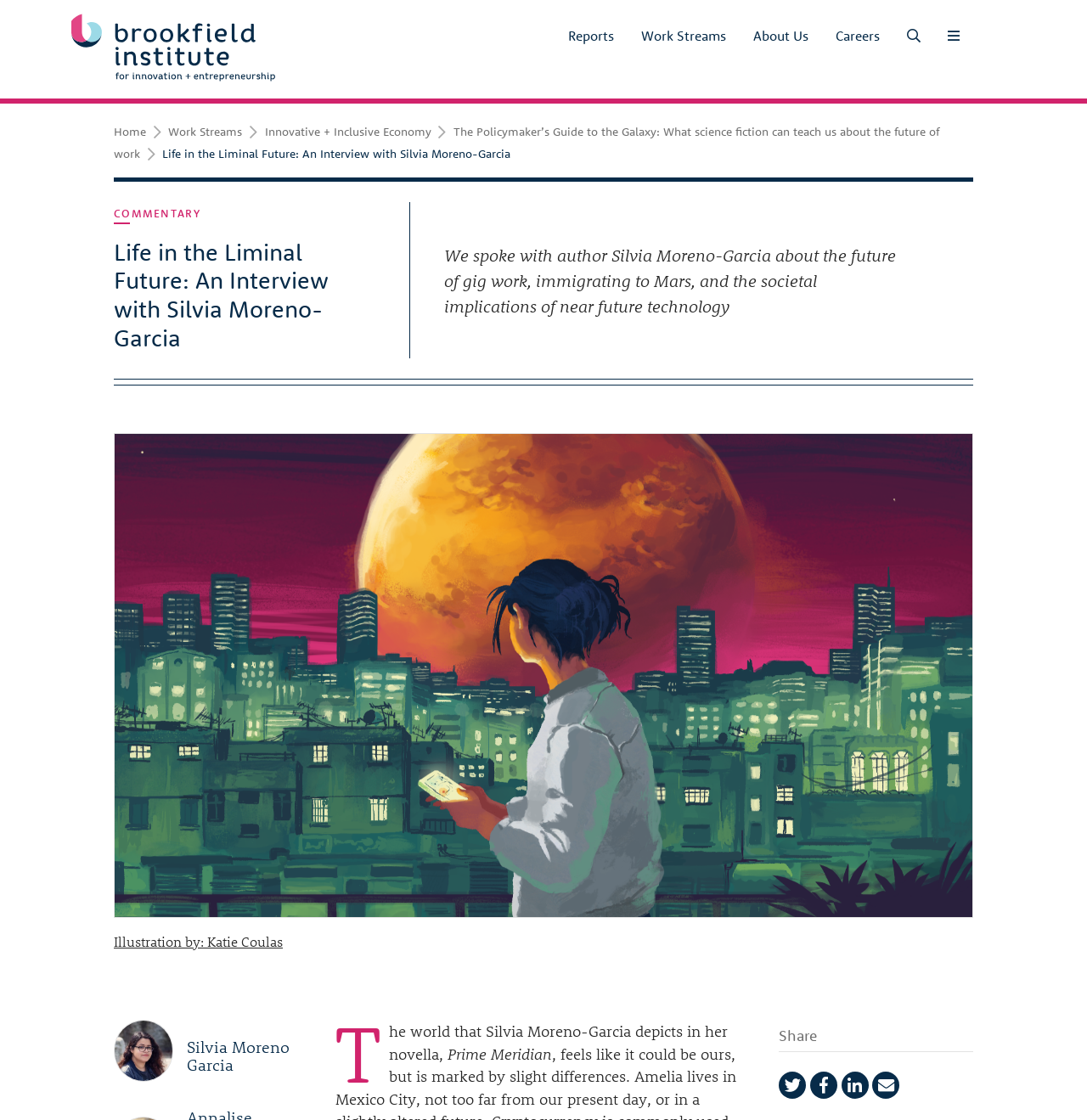How many links are there in the top navigation bar?
Answer the question in as much detail as possible.

I found the answer by looking at the top navigation bar, which contains links to 'Reports', 'Work Streams', 'About Us', 'Careers', and a search icon. There are 5 links in total.